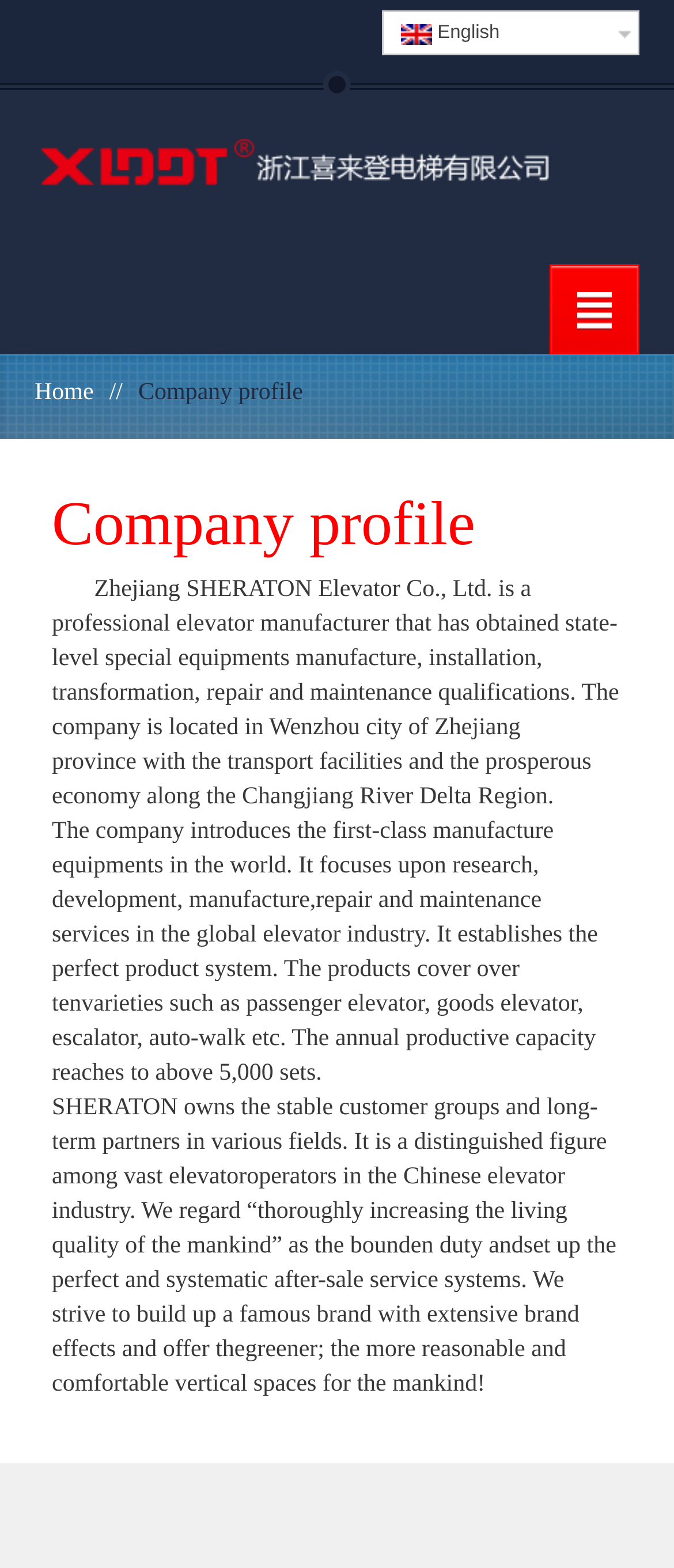Identify the bounding box for the UI element specified in this description: "alt="浙江喜来登电梯有限公司" title="浙江喜来登电梯有限公司主要从事电梯设计、生产、销售、安装、维修、改造、零配件销售及电梯技术咨询业务，产品有温州货用电梯、载货电梯、浙江家用、乘客电梯等，欢迎广大客户咨询洽谈业务！"". The coordinates must be four float numbers between 0 and 1, formatted as [left, top, right, bottom].

[0.051, 0.097, 0.821, 0.113]